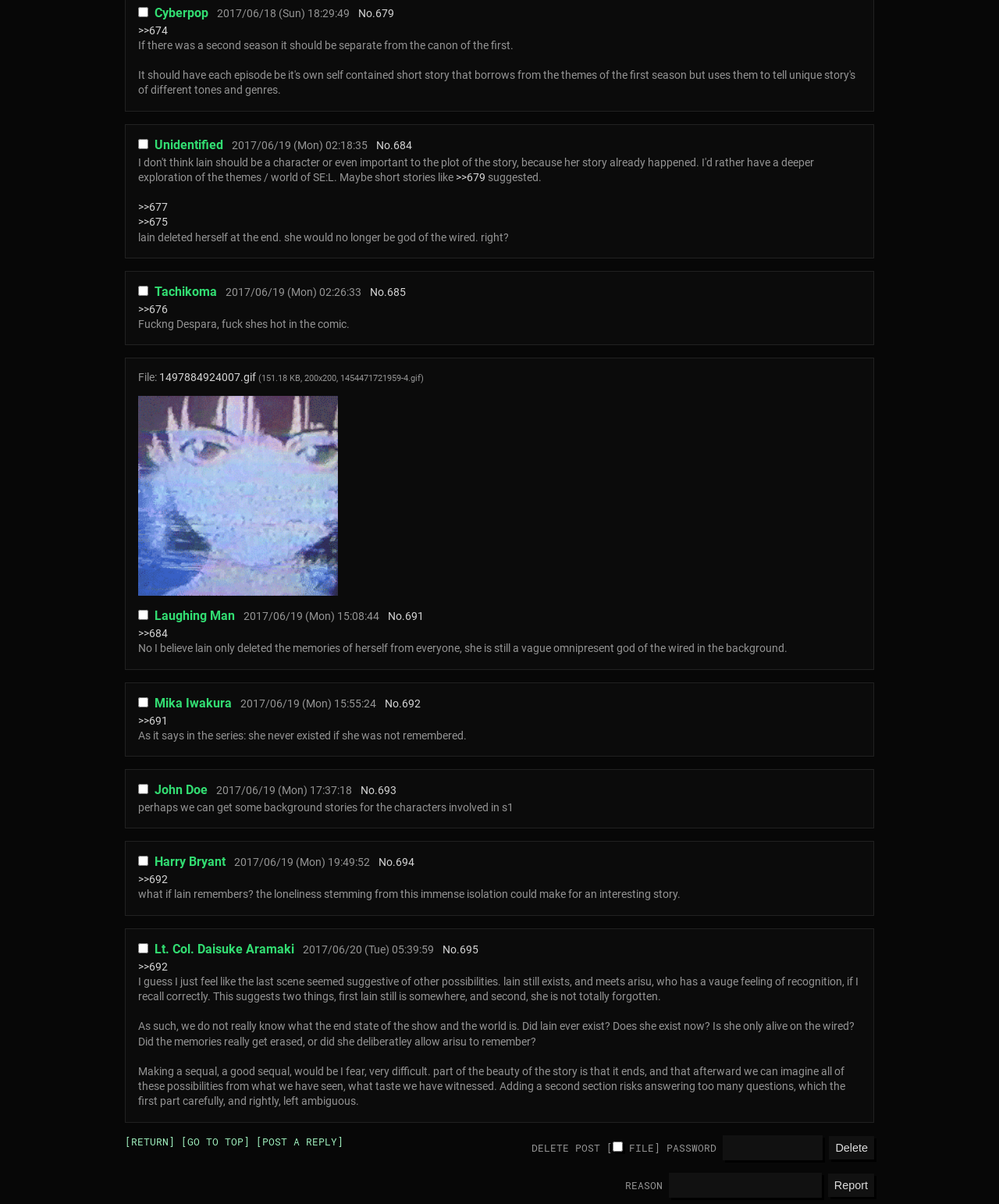Please answer the following question using a single word or phrase: 
How many static text elements are on the webpage?

14